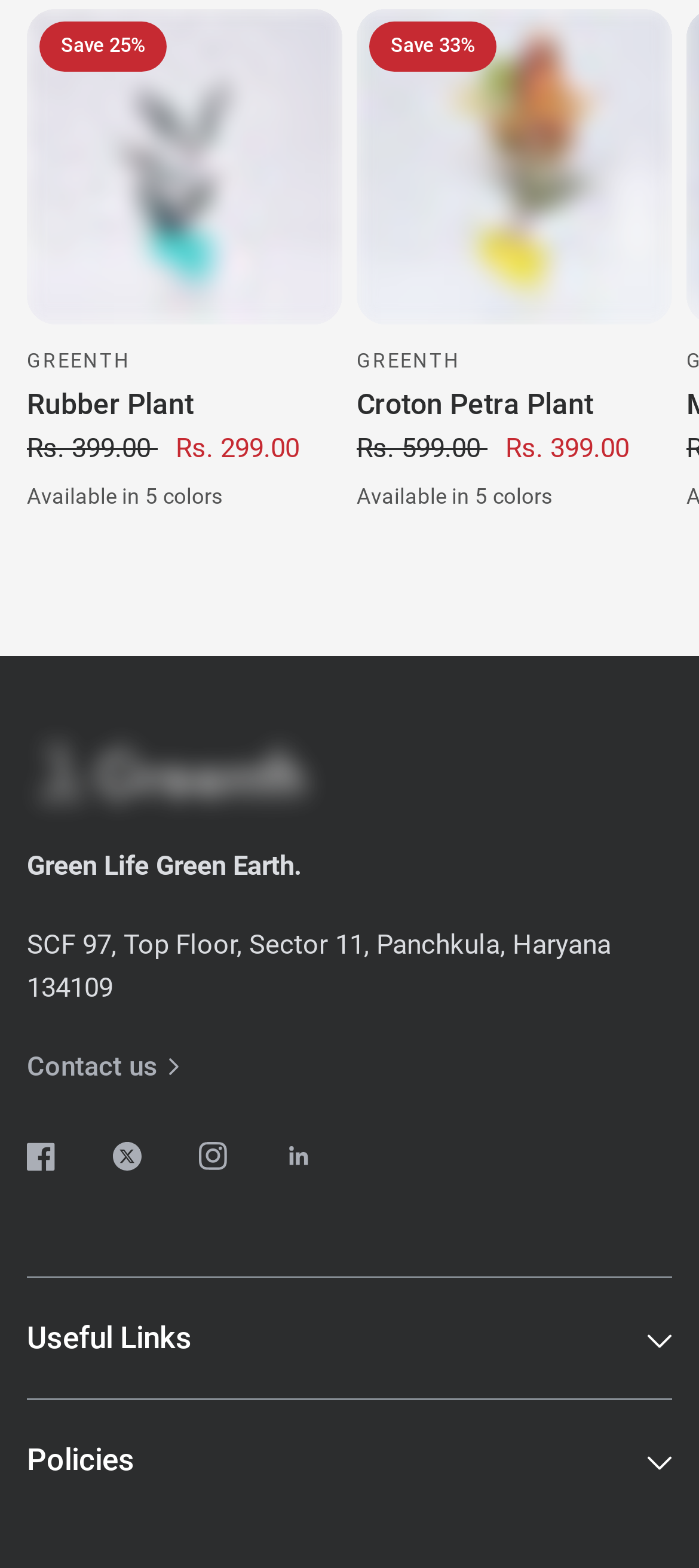Find and provide the bounding box coordinates for the UI element described here: "Latin America and the Caribbean". The coordinates should be given as four float numbers between 0 and 1: [left, top, right, bottom].

None